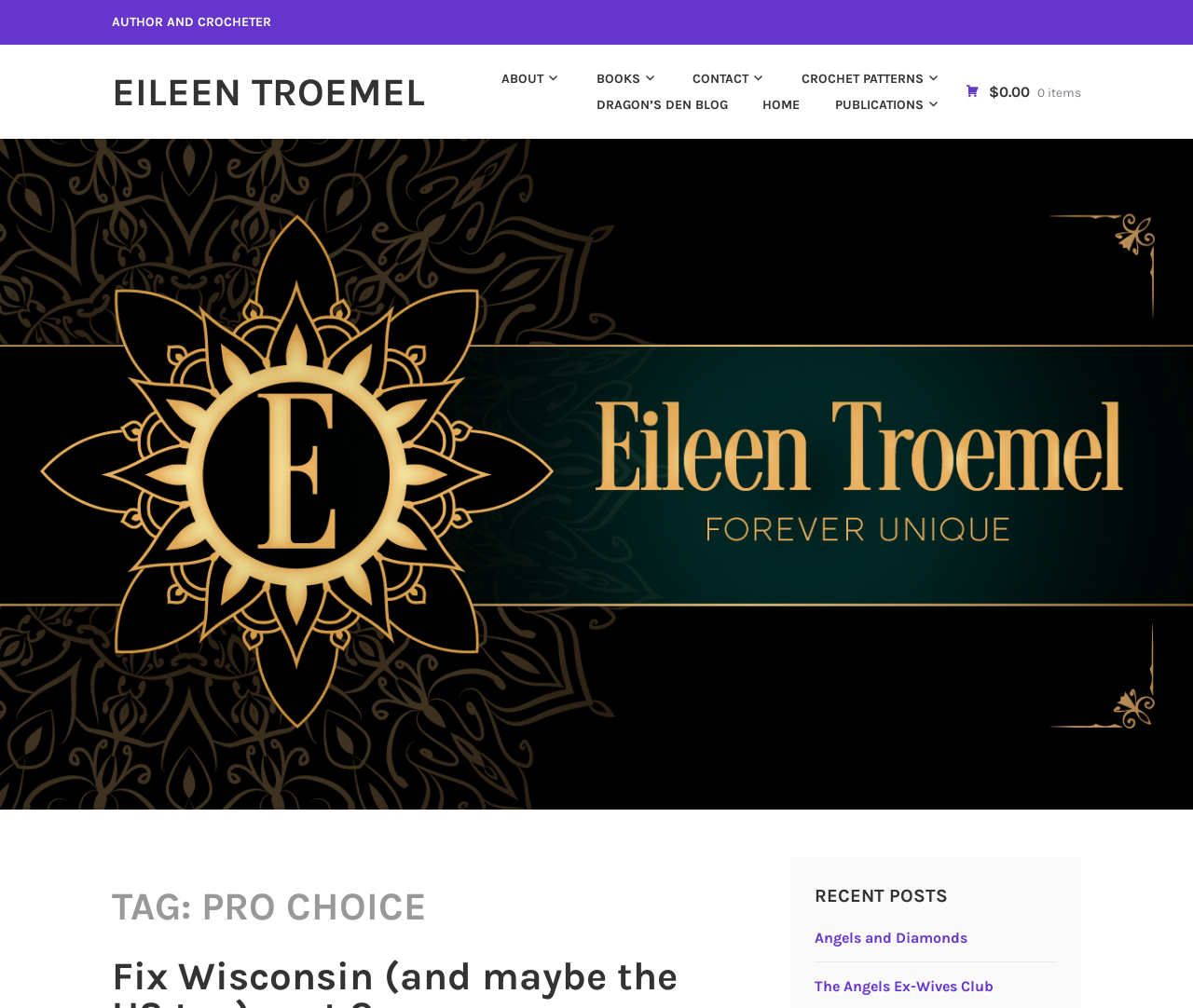Please give a short response to the question using one word or a phrase:
How many navigation links are present?

7